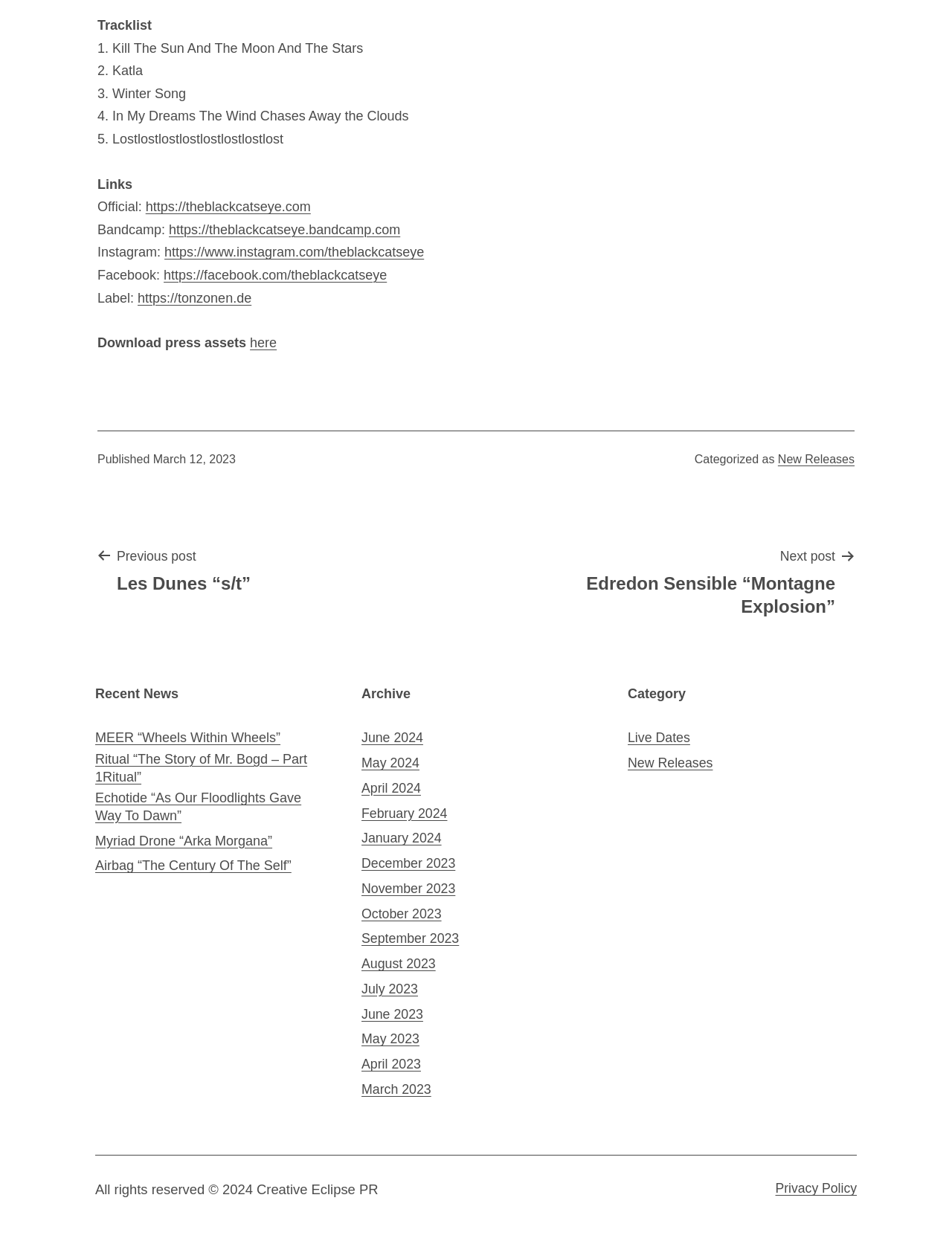Use a single word or phrase to respond to the question:
How many recent news links are there?

5